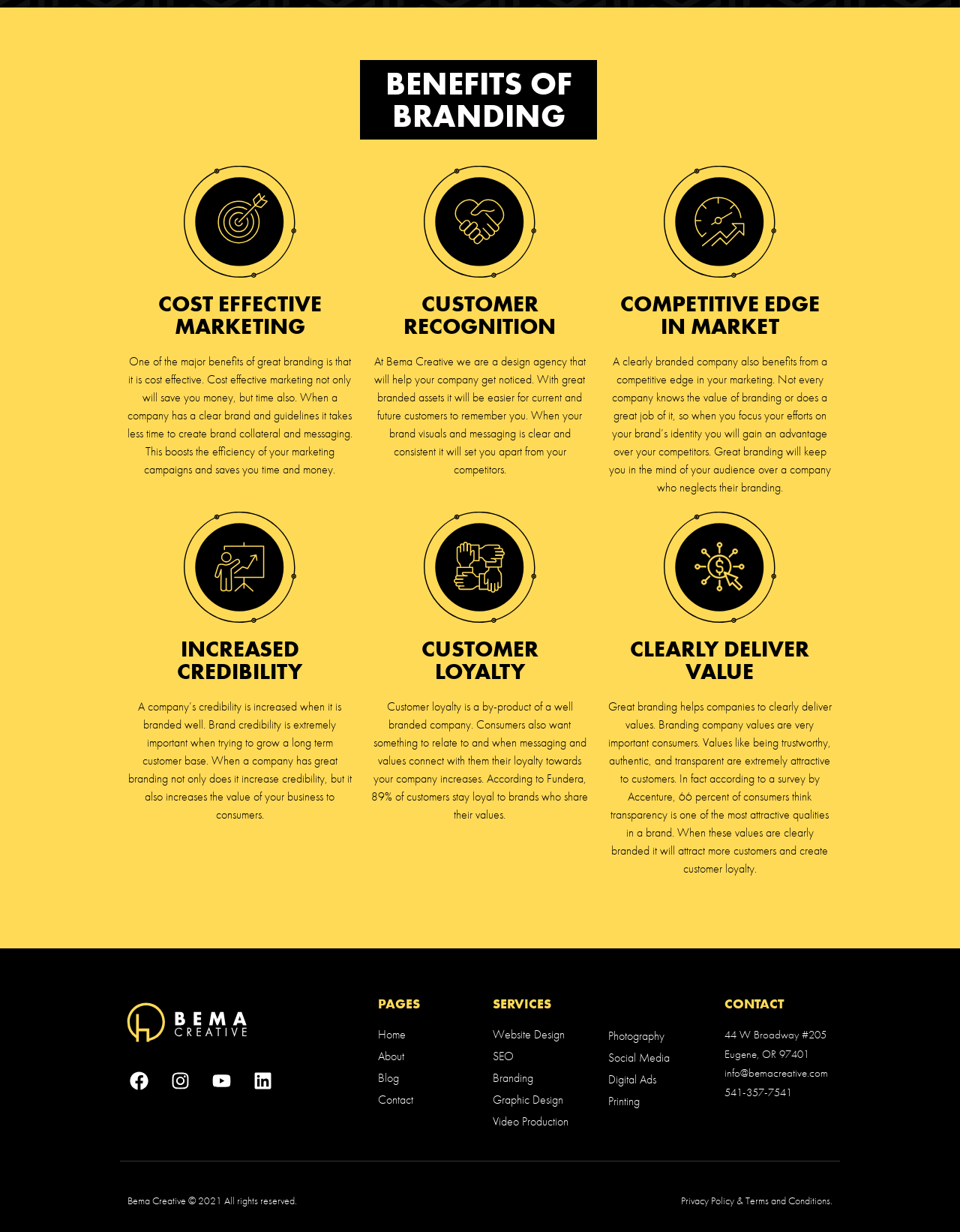How many social media links are available?
Using the image, give a concise answer in the form of a single word or short phrase.

4